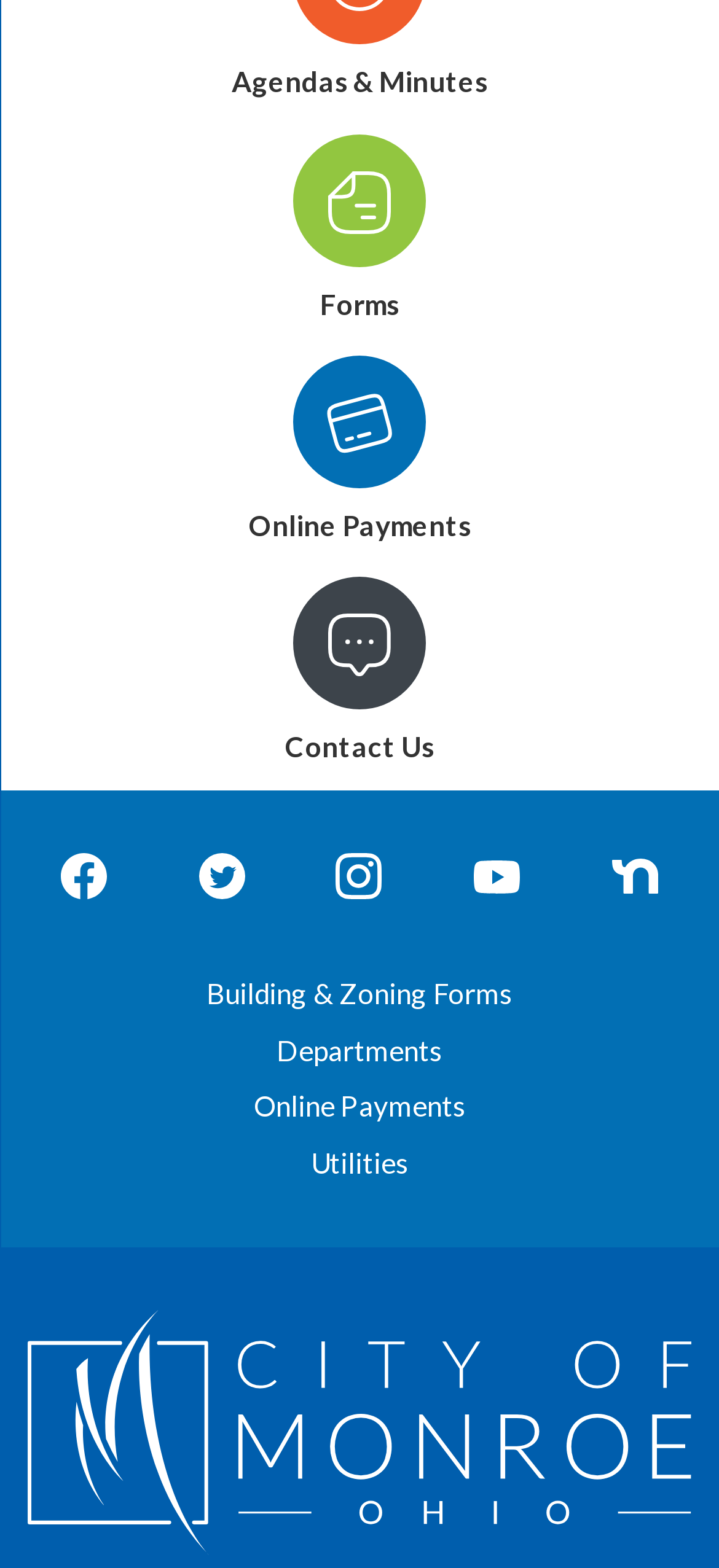Determine the bounding box coordinates of the region that needs to be clicked to achieve the task: "Click on Forms".

[0.039, 0.075, 0.961, 0.207]